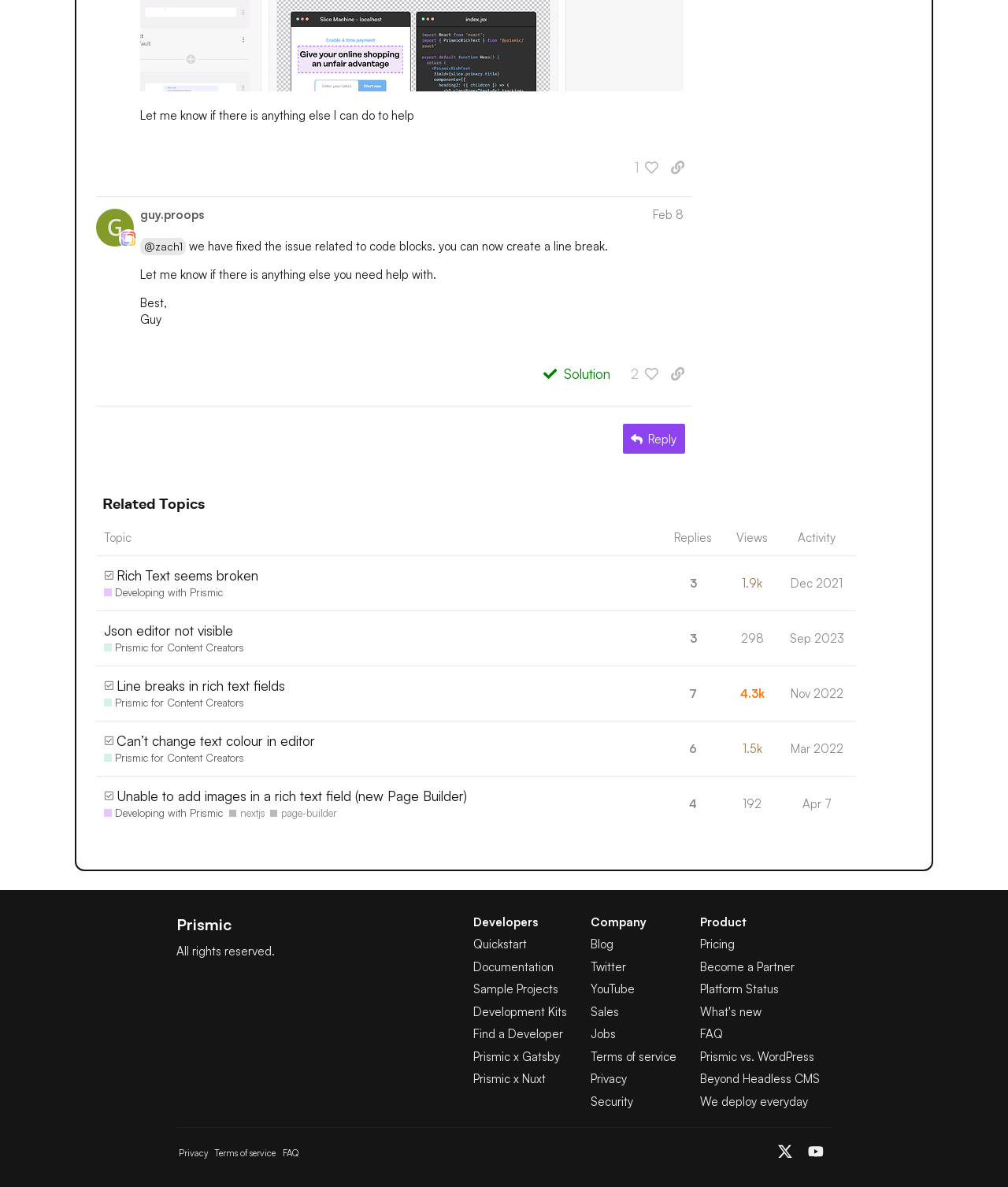Locate the bounding box coordinates of the element's region that should be clicked to carry out the following instruction: "View related topics". The coordinates need to be four float numbers between 0 and 1, i.e., [left, top, right, bottom].

[0.095, 0.416, 0.849, 0.433]